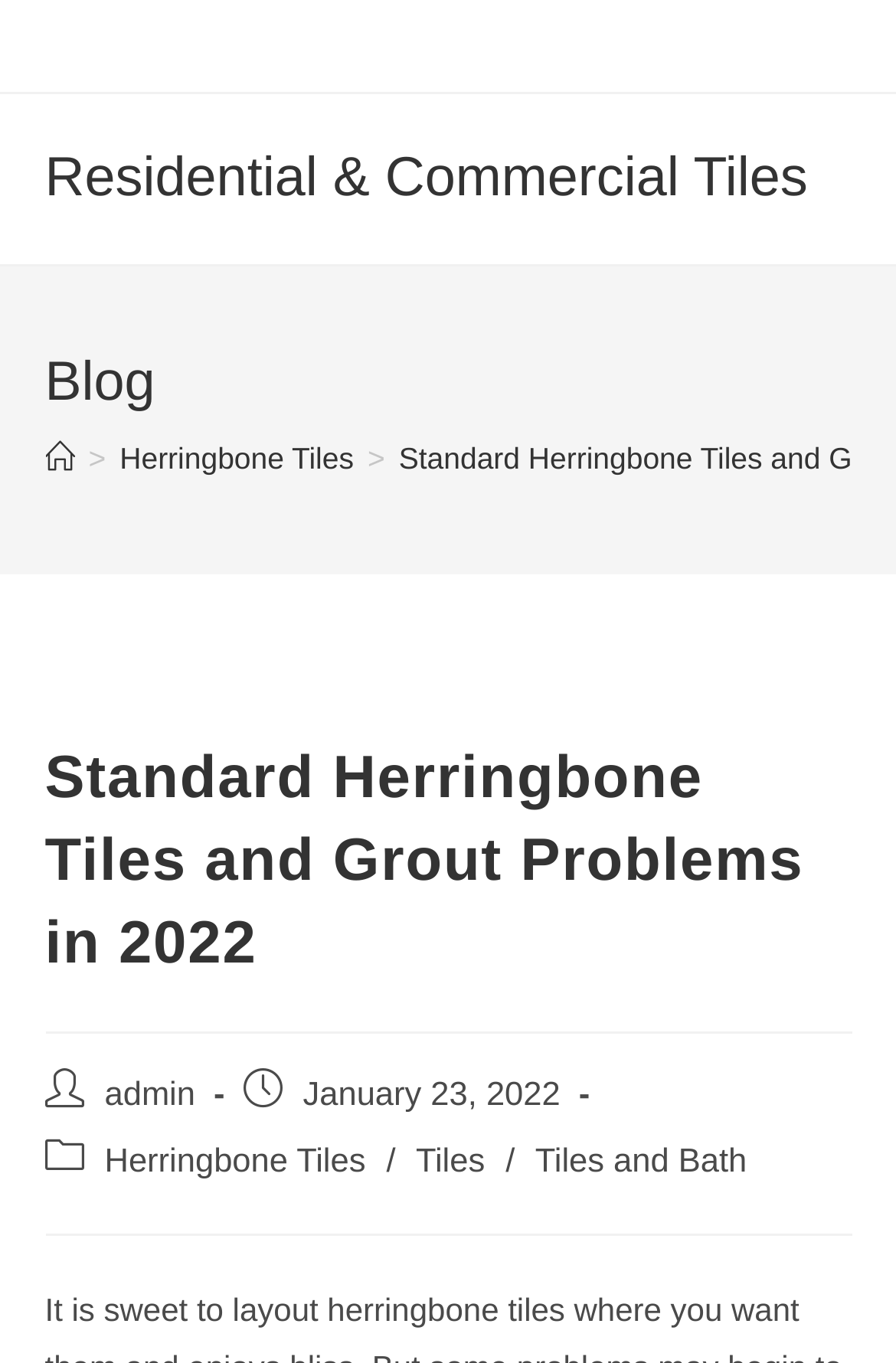Give a detailed account of the webpage, highlighting key information.

The webpage is about Standard Herringbone Tiles and Grout Problems in 2022, focusing on residential and commercial tiles. At the top, there is a navigation bar with a link to "Home" and a breadcrumb trail showing the current page's location within the website. Below the navigation bar, there is a header section with a prominent heading "Blog" and a secondary navigation section with a link to "Herringbone Tiles".

The main content area is divided into two sections. The top section has a large heading "Standard Herringbone Tiles and Grout Problems in 2022" and appears to be the title of the article or blog post. Below the title, there is a section with metadata about the post, including the author's name ("admin"), the publication date ("January 23, 2022"), and the categories the post belongs to ("Herringbone Tiles", "Tiles", and "Tiles and Bath").

There are no images on the page. The layout is primarily composed of text elements, with a focus on providing information about the topic of Standard Herringbone Tiles and Grout Problems. The text is organized in a clear and readable manner, with headings and subheadings used to structure the content.